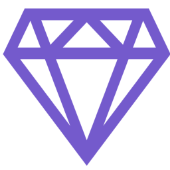What sport is focused on in the surrounding content?
Look at the image and respond with a one-word or short-phrase answer.

Soccer